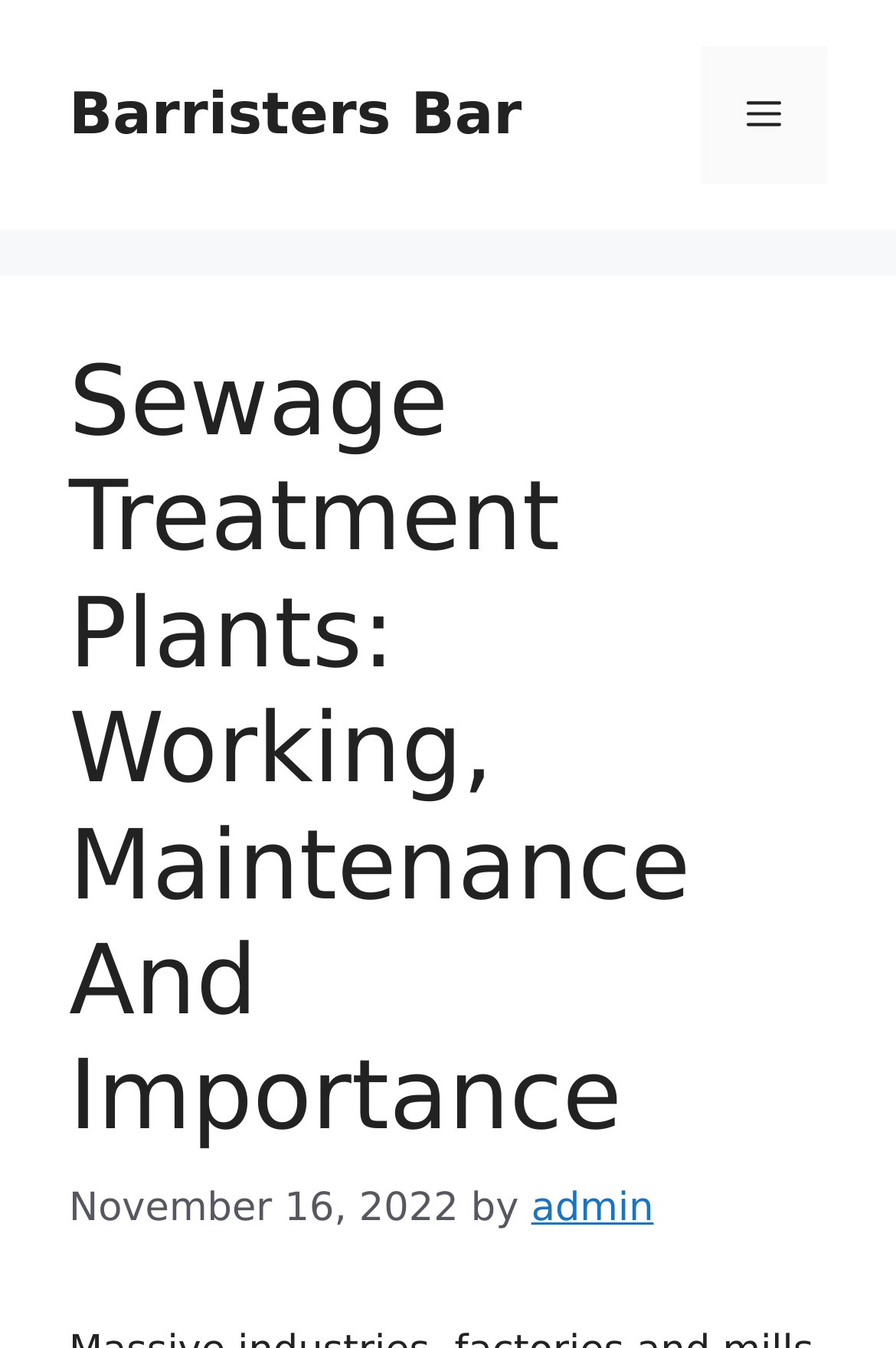Please answer the following question using a single word or phrase: What is the name of the website?

Barristers Bar